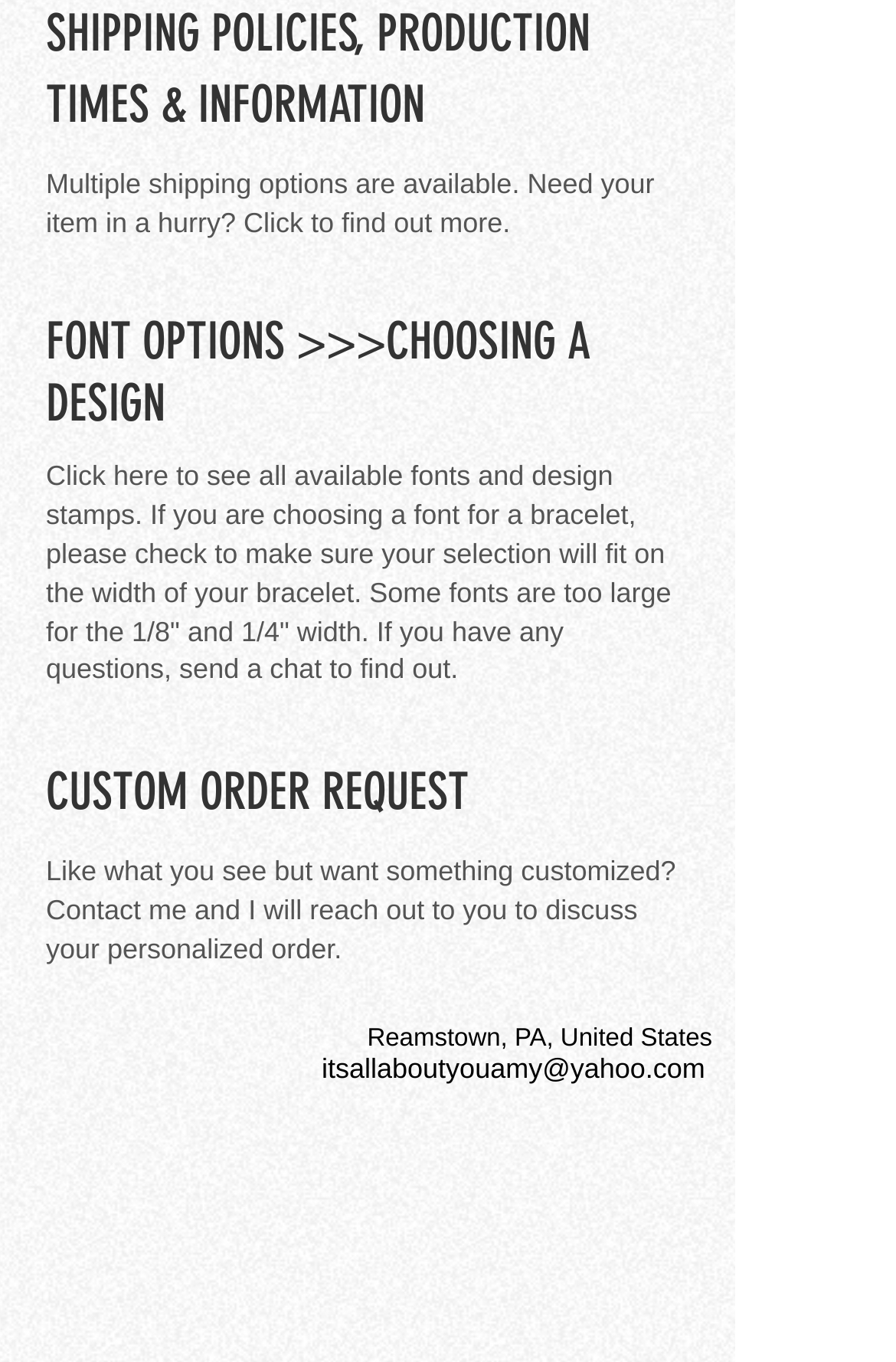Find and provide the bounding box coordinates for the UI element described with: "FONT OPTIONS >>>CHOOSING A DESIGN".

[0.051, 0.23, 0.659, 0.318]